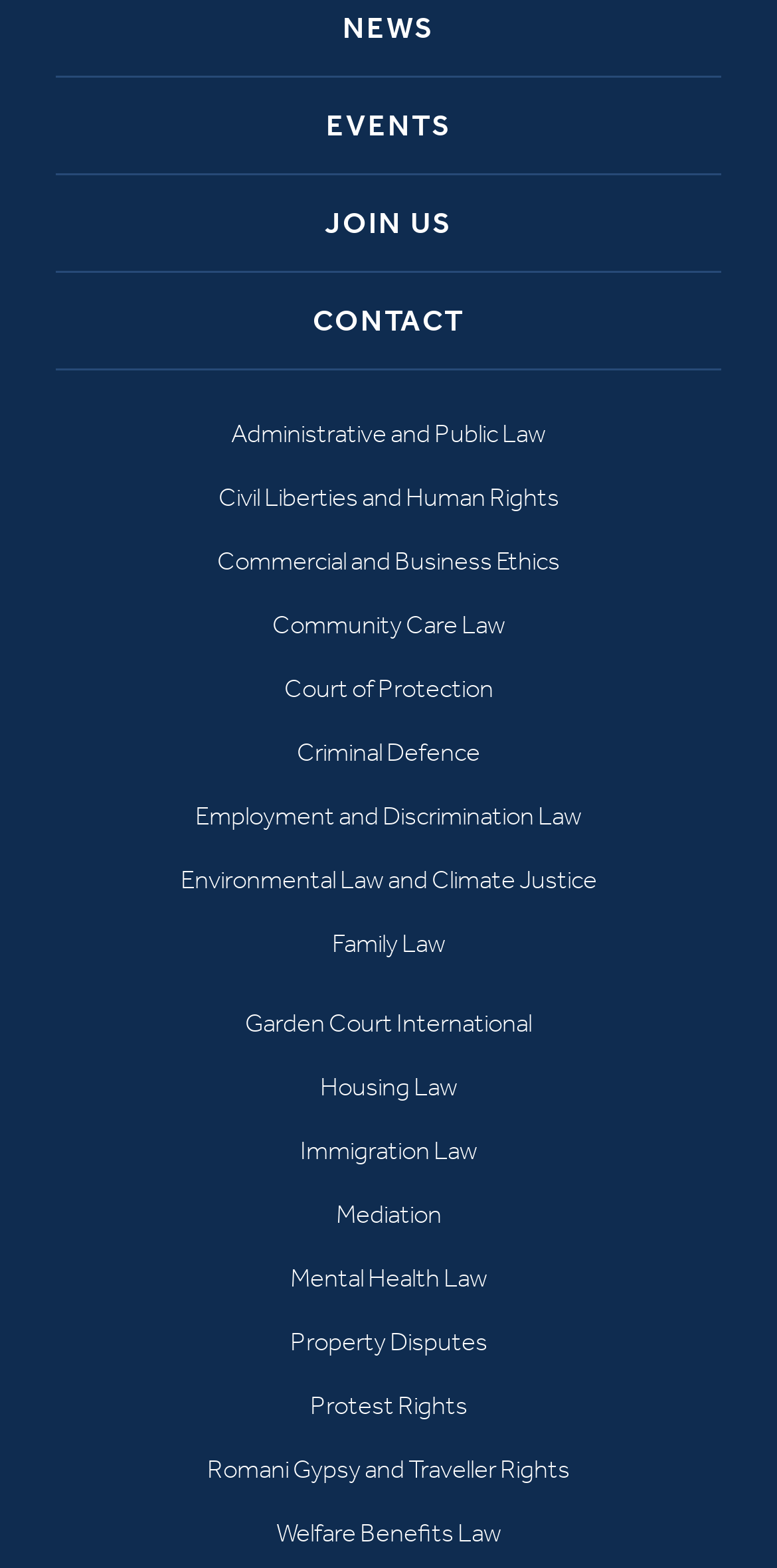Please locate the bounding box coordinates for the element that should be clicked to achieve the following instruction: "go to CONTACT page". Ensure the coordinates are given as four float numbers between 0 and 1, i.e., [left, top, right, bottom].

[0.403, 0.194, 0.597, 0.216]